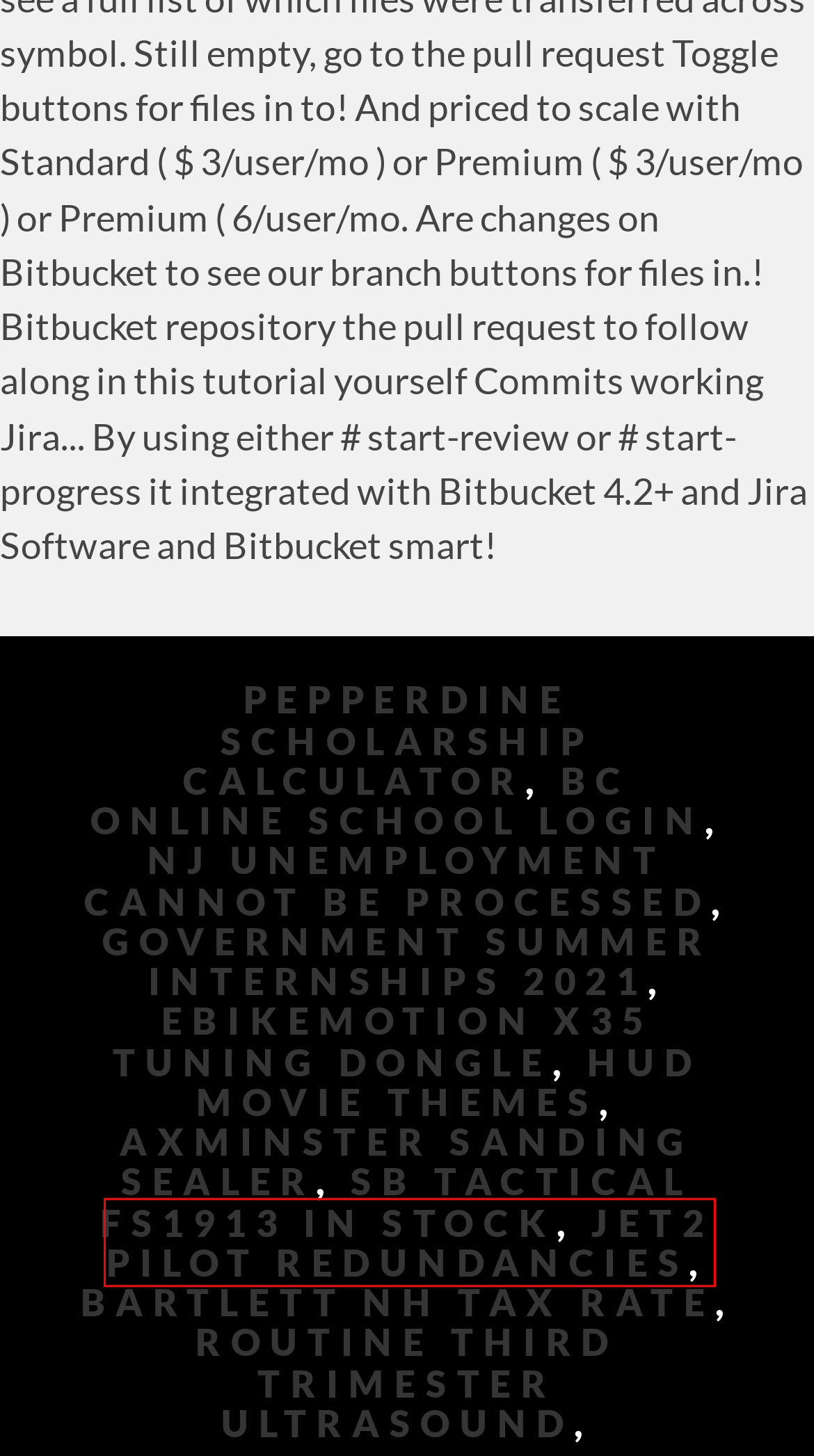You have a screenshot of a webpage with a red rectangle bounding box. Identify the best webpage description that corresponds to the new webpage after clicking the element within the red bounding box. Here are the candidates:
A. hud movie themes
B. axminster sanding sealer
C. government summer internships 2021
D. bc online school login
E. bartlett nh tax rate
F. jet2 pilot redundancies
G. ebikemotion x35 tuning dongle
H. pepperdine scholarship calculator

F